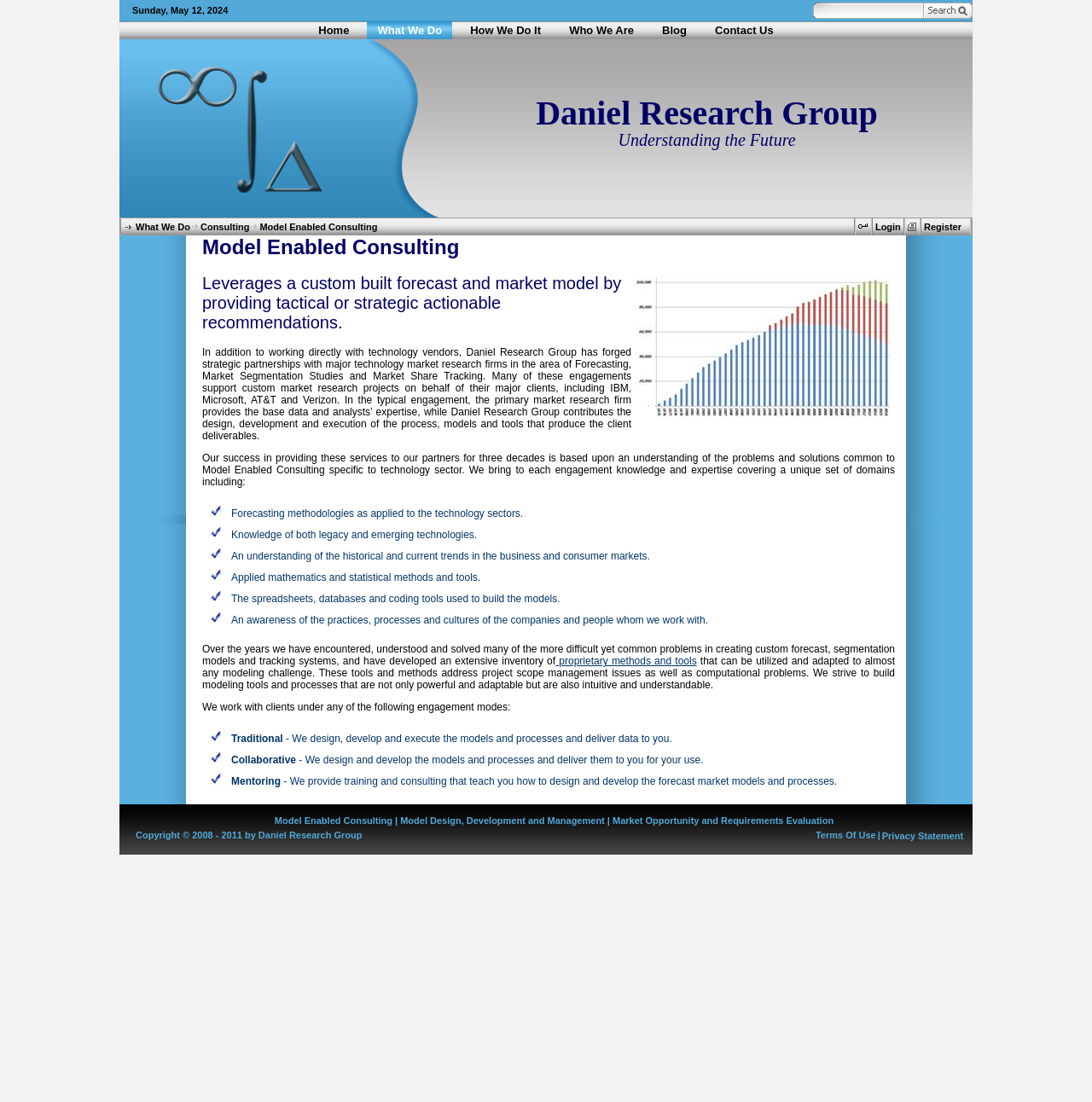Specify the bounding box coordinates of the element's area that should be clicked to execute the given instruction: "Enter text in the search box". The coordinates should be four float numbers between 0 and 1, i.e., [left, top, right, bottom].

[0.748, 0.0, 0.846, 0.015]